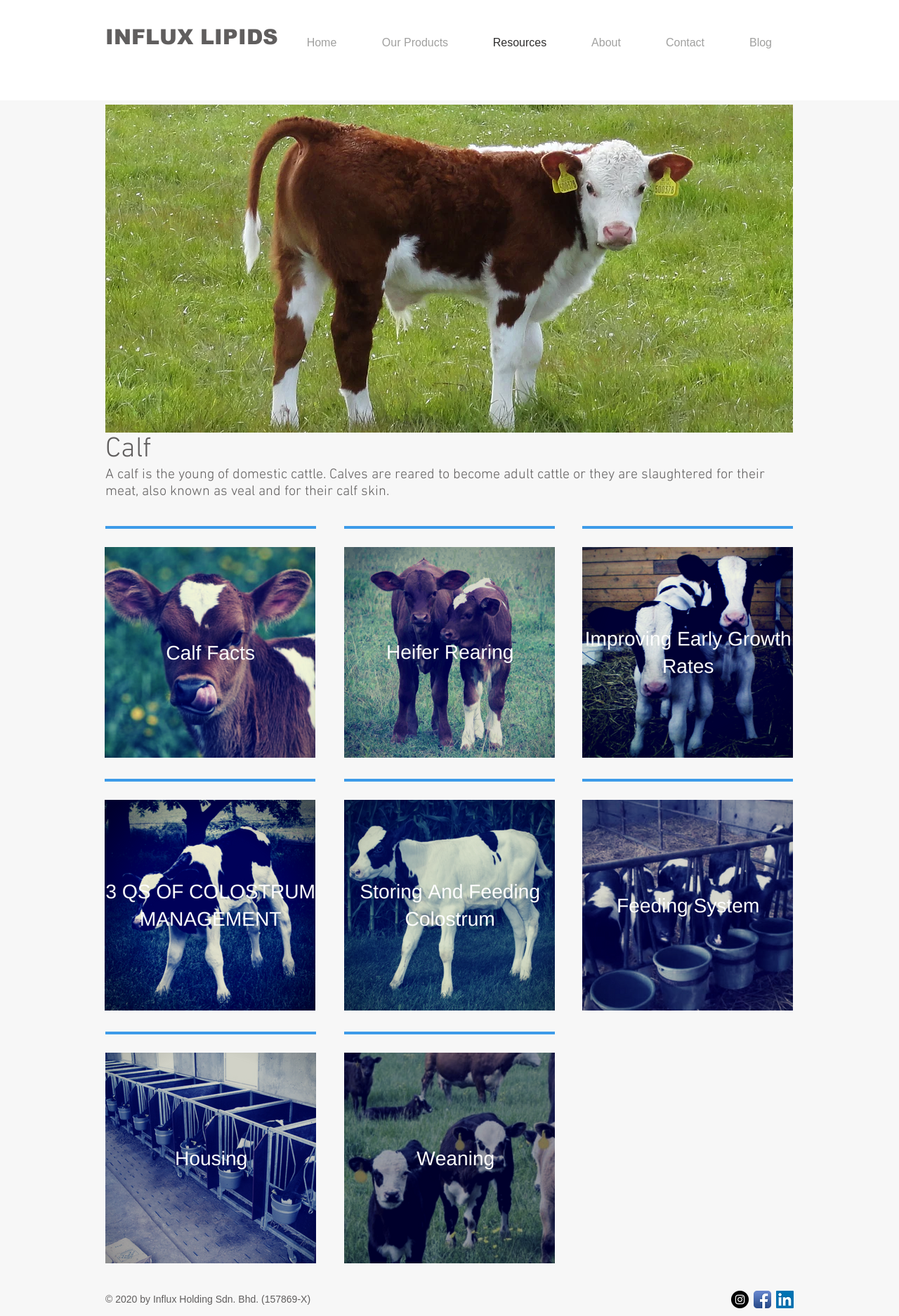Please identify the bounding box coordinates of the element I should click to complete this instruction: 'Visit the 'Blog''. The coordinates should be given as four float numbers between 0 and 1, like this: [left, top, right, bottom].

[0.809, 0.025, 0.884, 0.04]